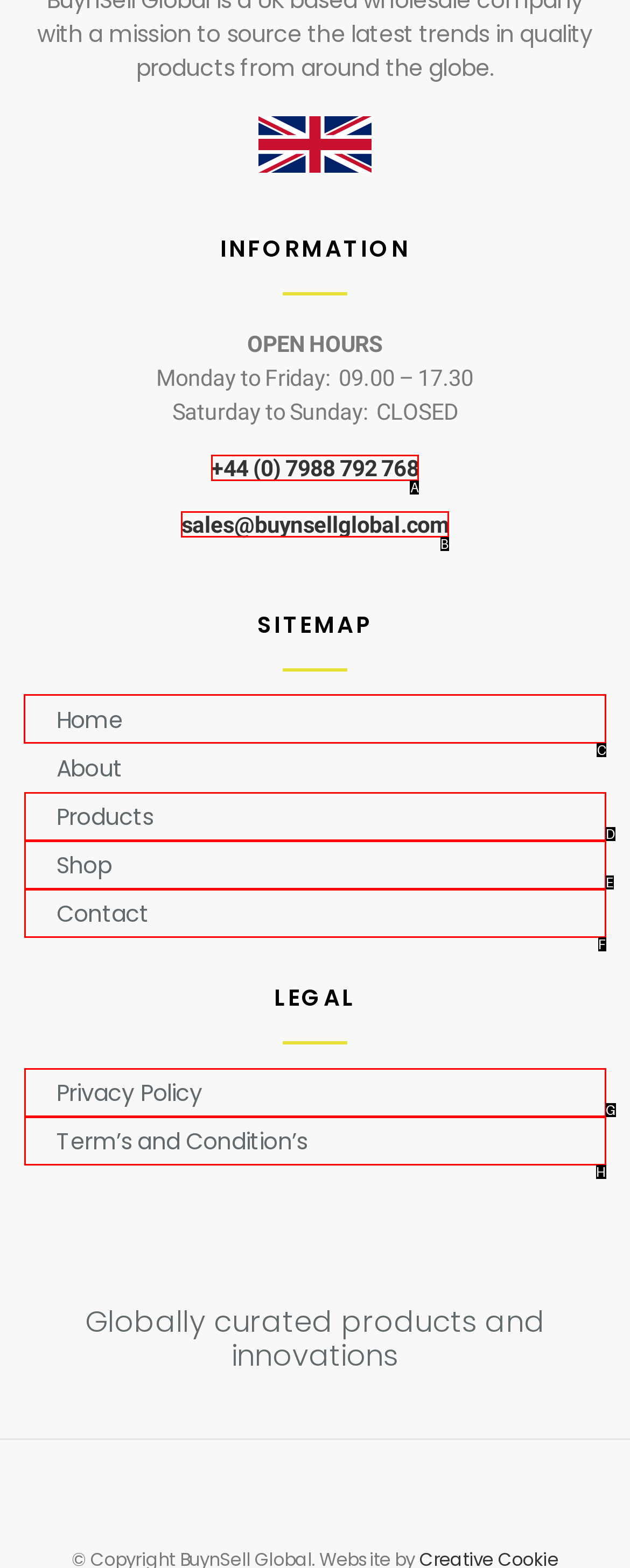Tell me which one HTML element you should click to complete the following task: Go to the home page
Answer with the option's letter from the given choices directly.

C